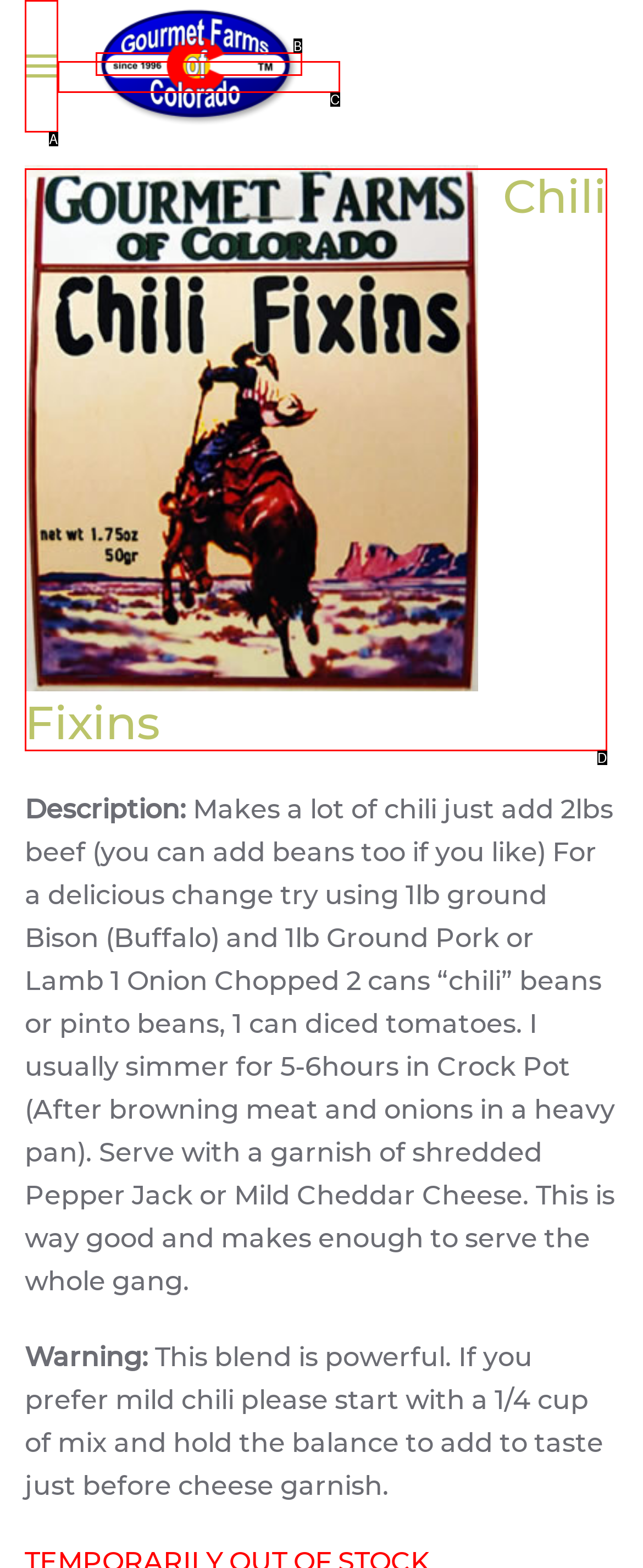Determine the option that best fits the description: Chili Fixins
Reply with the letter of the correct option directly.

D